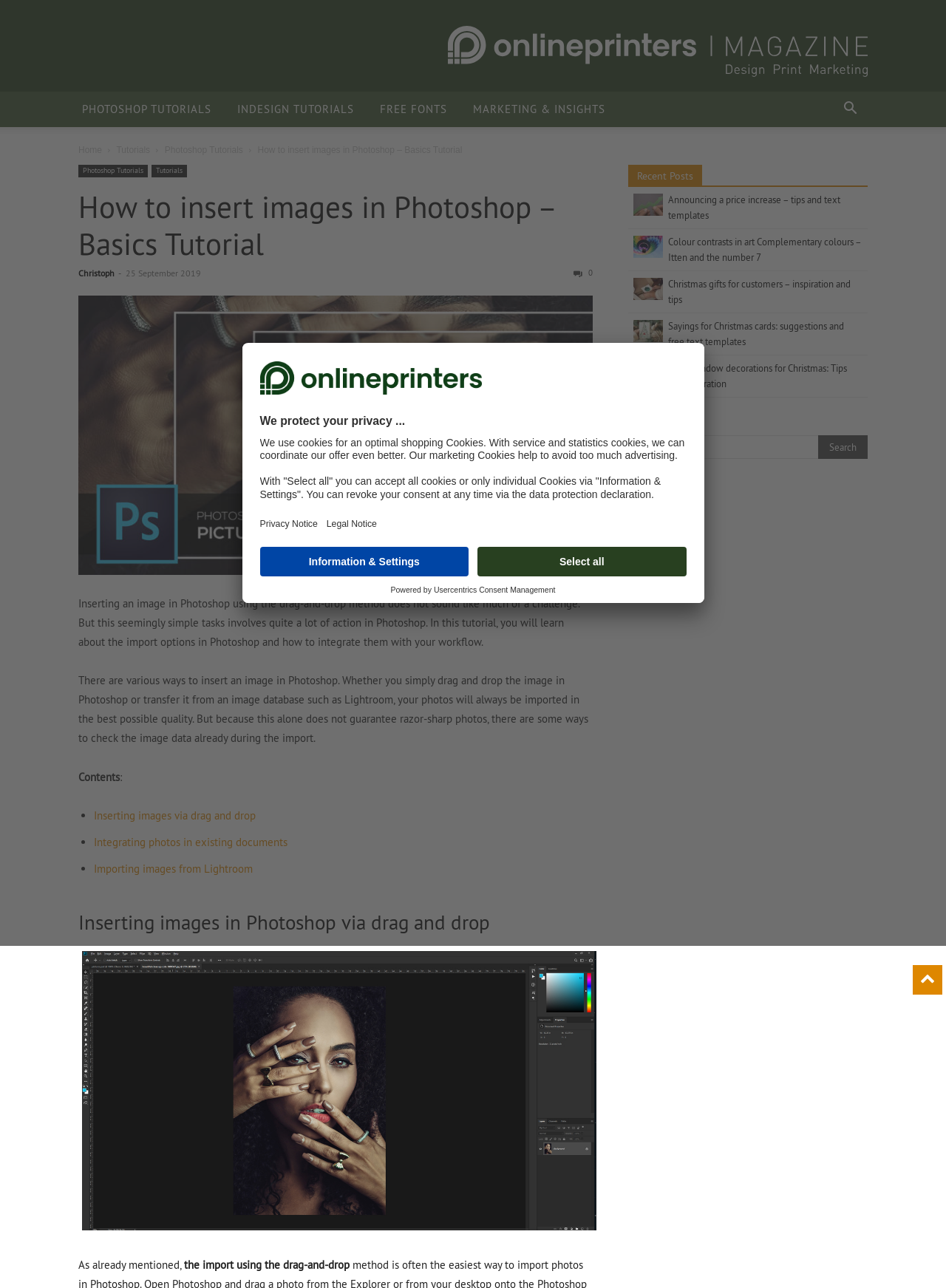Detail the features and information presented on the webpage.

This webpage is a tutorial on how to insert images in Photoshop, with a focus on best practices to boost workflow. At the top, there is a navigation bar with links to "PHOTOSHOP TUTORIALS", "INDESIGN TUTORIALS", "FREE FONTS", and "MARKETING & INSIGHTS". On the right side of the navigation bar, there is a search button. Below the navigation bar, there is a header section with a title "How to insert images in Photoshop – Basics Tutorial" and a link to "Photoshop Tutorials". 

The main content of the webpage is divided into sections. The first section introduces the topic of inserting images in Photoshop, explaining that it involves more actions than expected. The second section provides an overview of the tutorial, which covers three ways to insert images: via drag and drop, integrating photos into existing documents, and importing images from Lightroom. 

Below the introduction, there is a list of contents with links to each section of the tutorial. The first section of the tutorial is about inserting images via drag and drop, followed by sections on integrating photos into existing documents and importing images from Lightroom. 

On the right side of the webpage, there is a complementary section with a heading "Recent Posts" and links to several recent articles. Below this section, there is a search bar with a button. 

At the bottom of the webpage, there is a button to open privacy settings and a dialog box with information about cookies and privacy settings. The dialog box has links to open privacy notice and legal notice, as well as buttons to select all cookies or get more information.